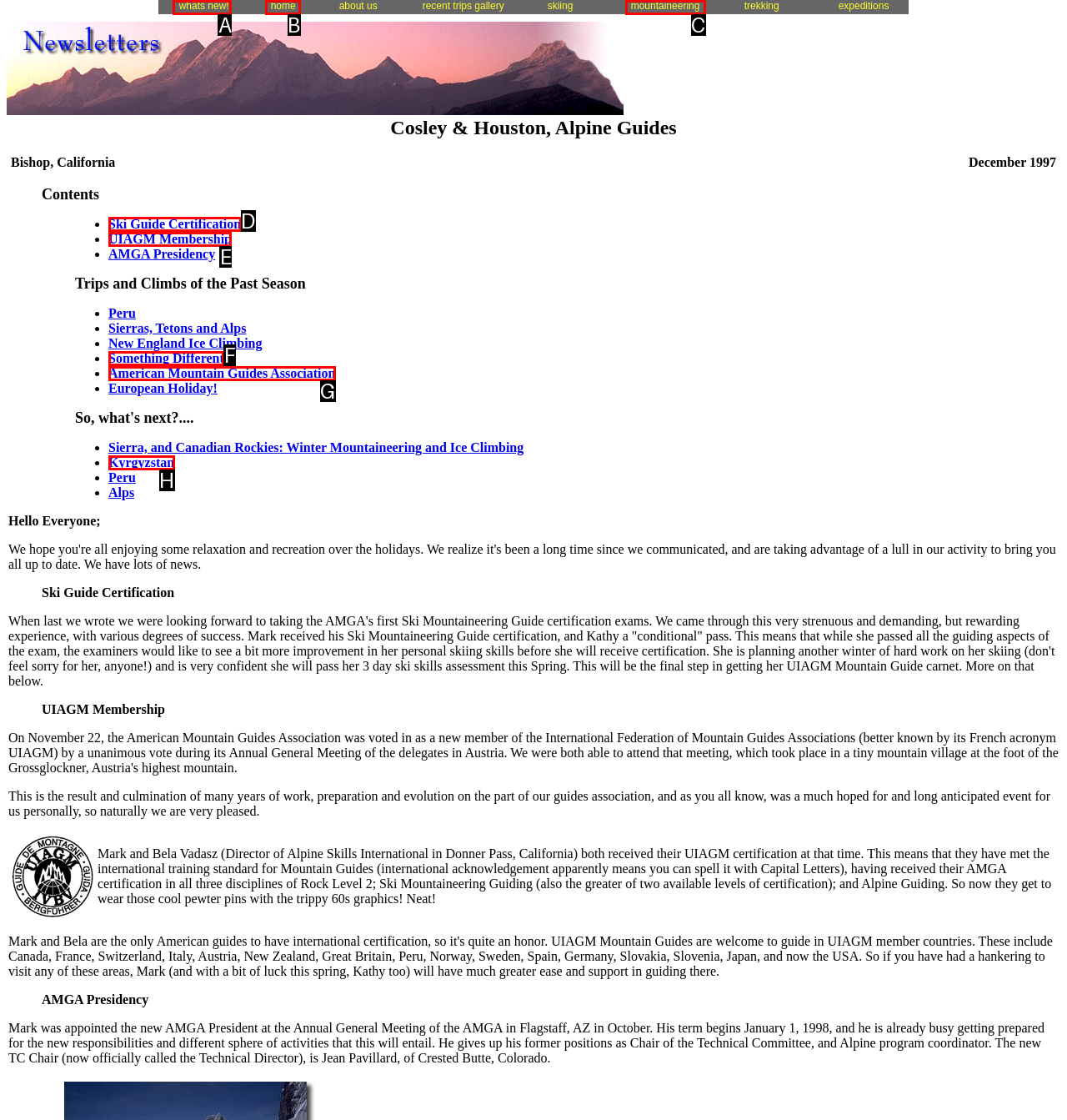What letter corresponds to the UI element to complete this task: Read the 'Maintenance management software, is it for me?' section
Answer directly with the letter.

None